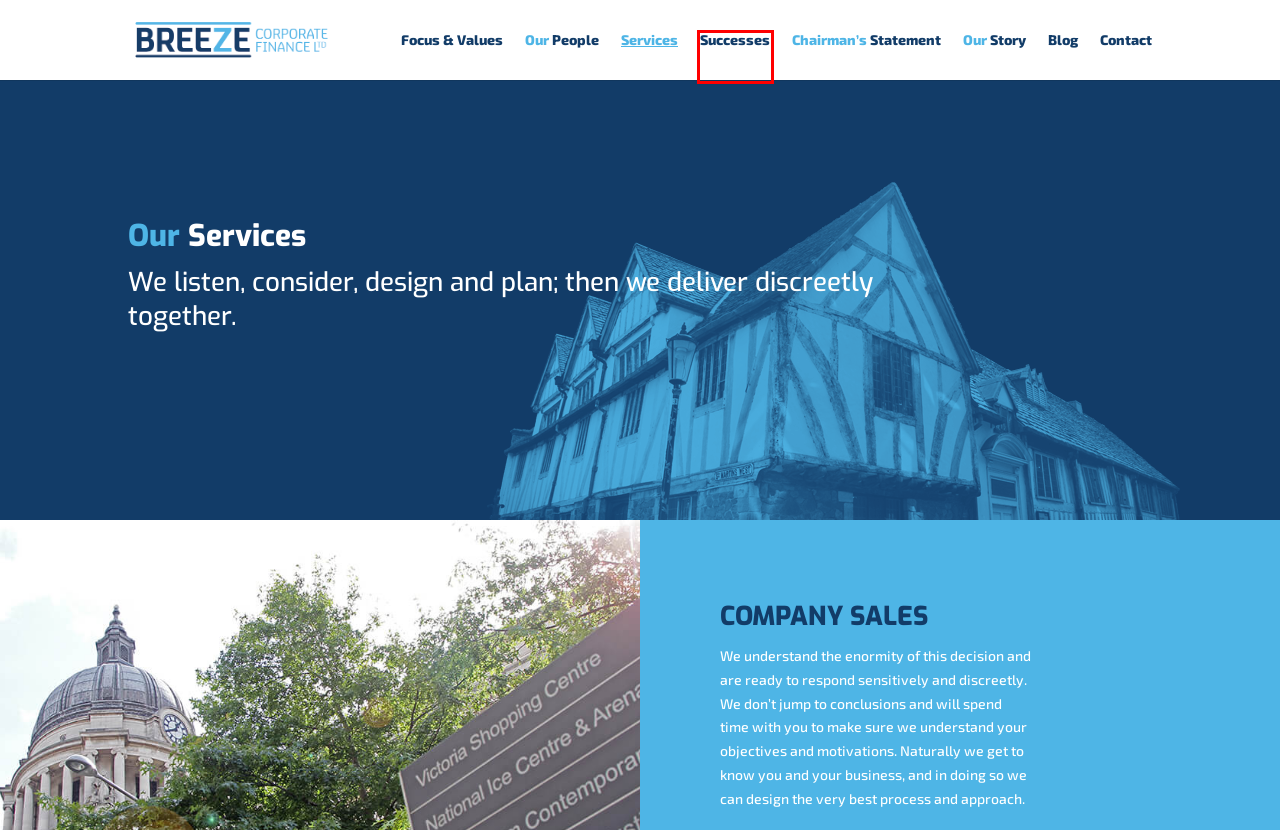Assess the screenshot of a webpage with a red bounding box and determine which webpage description most accurately matches the new page after clicking the element within the red box. Here are the options:
A. Our Successes - Breeze Corporate Finance Ltd
B. Our Story & Community - Breeze Corporate Finance Ltd
C. Blog - Breeze Corporate Finance Ltd
D. Our Focus & Values - Breeze Corporate Finance Ltd
E. Chairman's Statement - Breeze Corporate Finance Ltd
F. Contact - Breeze Corporate Finance Ltd
G. Delivering World Class Results Together | Breeze Corporate Finance
H. Our People - Breeze Corporate Finance Ltd

A